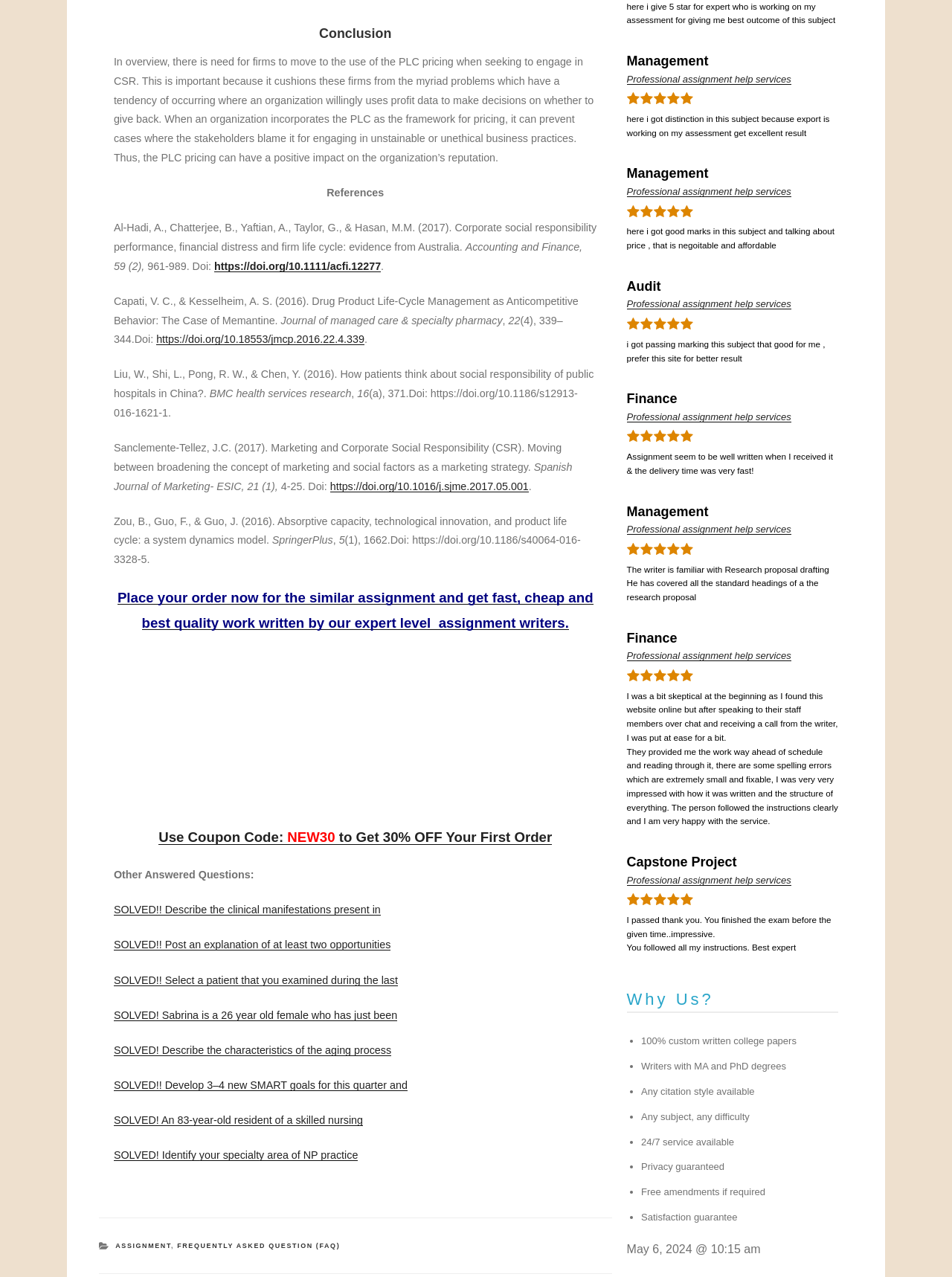Can you pinpoint the bounding box coordinates for the clickable element required for this instruction: "Read the review of a satisfied customer"? The coordinates should be four float numbers between 0 and 1, i.e., [left, top, right, bottom].

[0.658, 0.001, 0.878, 0.019]